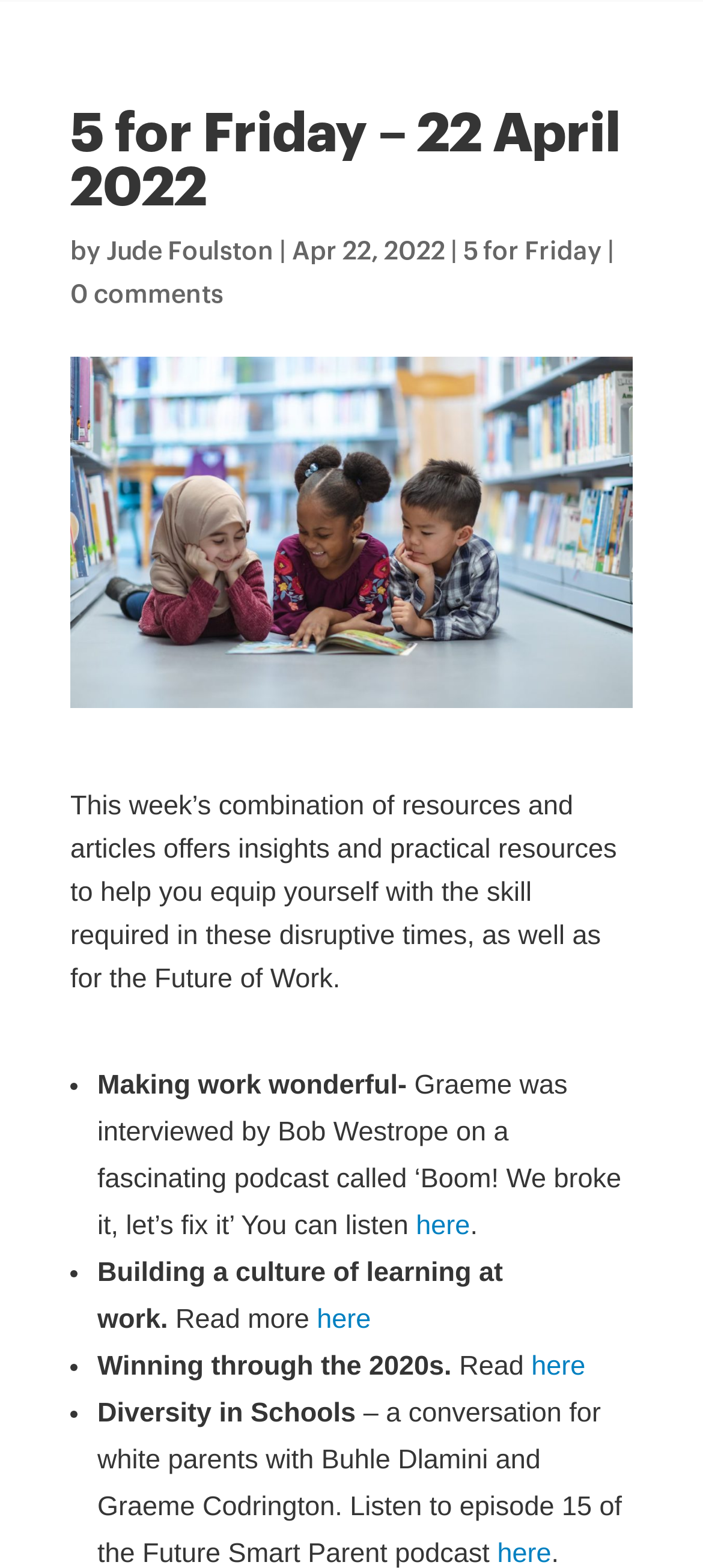Please provide the bounding box coordinates for the UI element as described: "0 comments". The coordinates must be four floats between 0 and 1, represented as [left, top, right, bottom].

[0.1, 0.18, 0.318, 0.196]